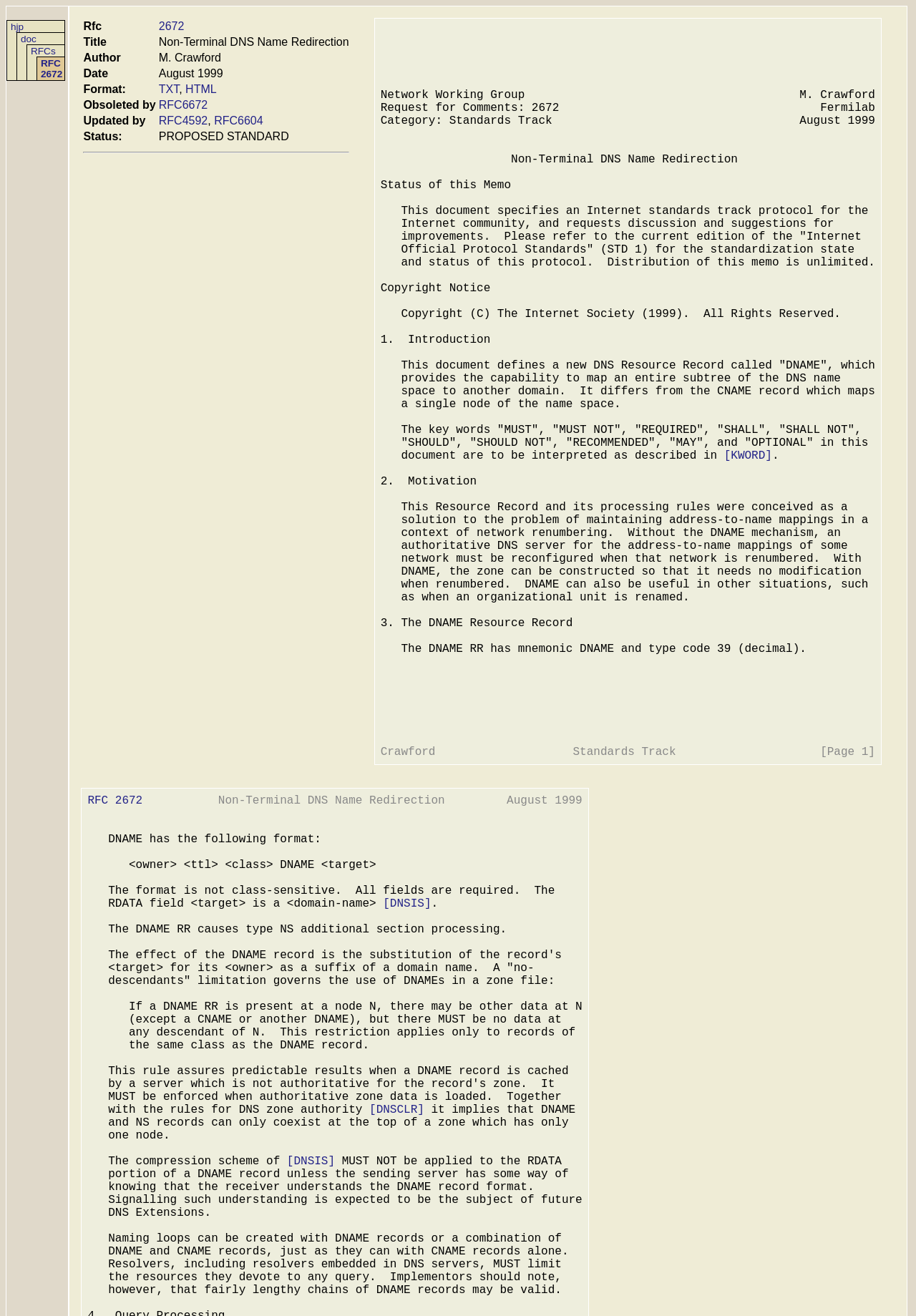Please determine the bounding box coordinates of the area that needs to be clicked to complete this task: 'read Non-Terminal DNS Name Redirection'. The coordinates must be four float numbers between 0 and 1, formatted as [left, top, right, bottom].

[0.415, 0.116, 0.805, 0.126]